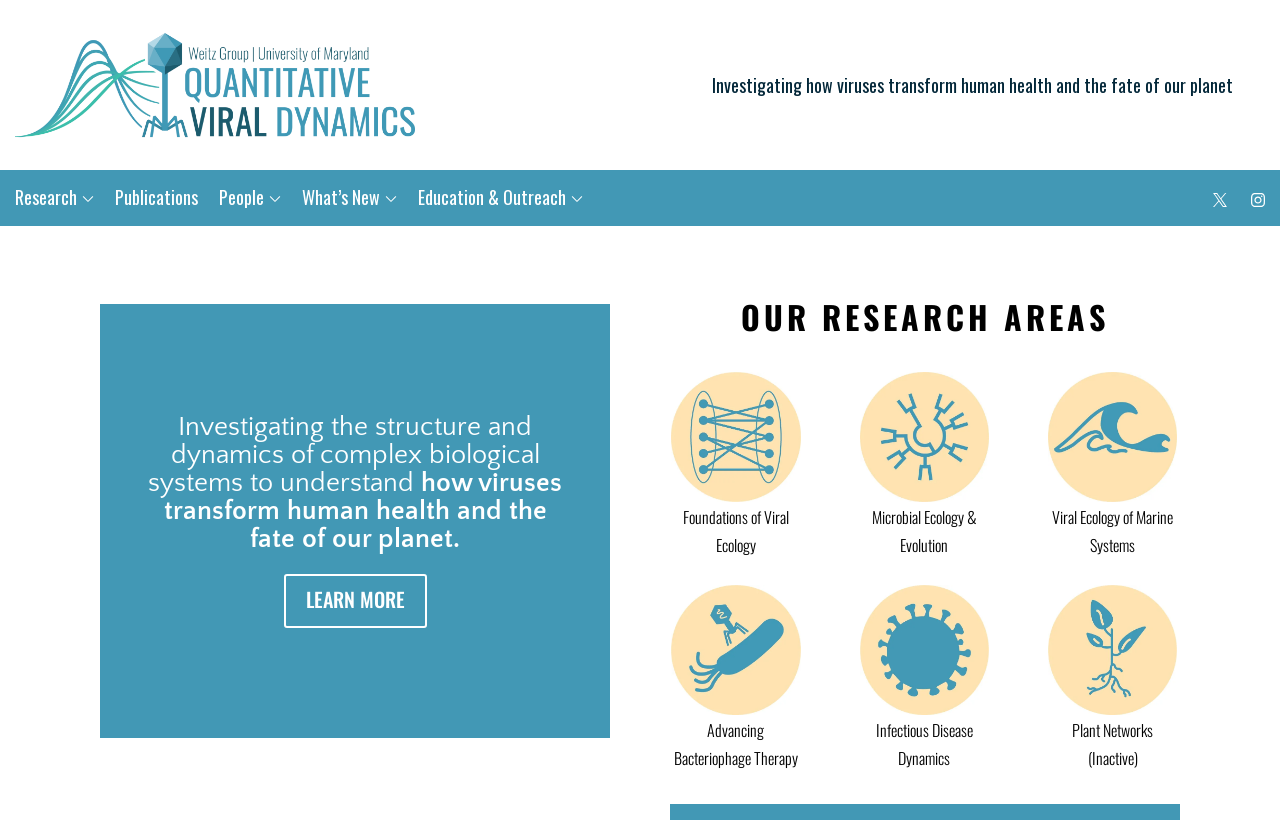How many links are in the top navigation menu?
Using the information from the image, answer the question thoroughly.

The top navigation menu contains six links: Research, Publications, People, What's New, Education & Outreach, and an empty link.